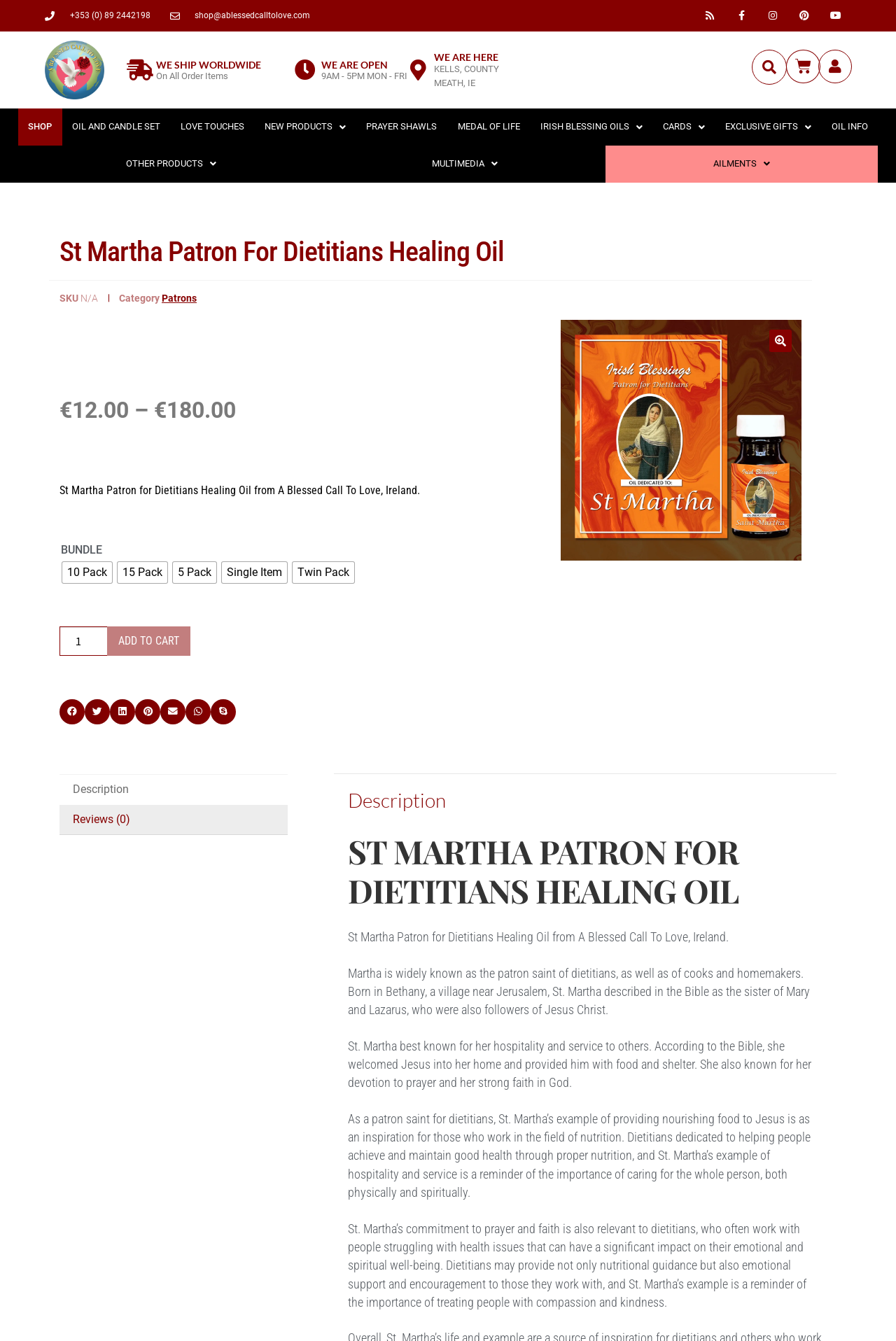Find the bounding box coordinates of the clickable area required to complete the following action: "Add to cart".

[0.119, 0.467, 0.212, 0.489]